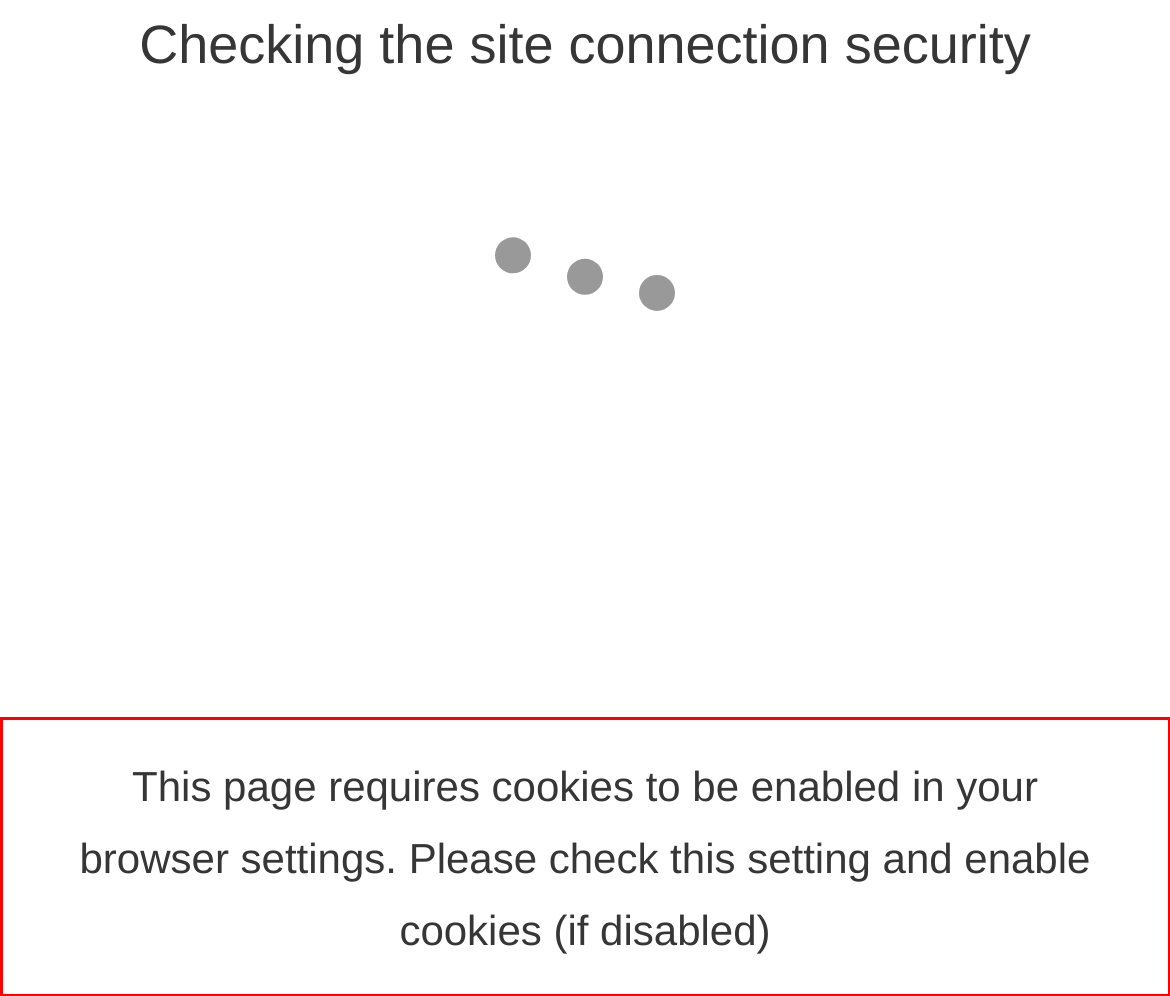Examine the webpage screenshot and use OCR to recognize and output the text within the red bounding box.

This page requires cookies to be enabled in your browser settings. Please check this setting and enable cookies (if disabled)